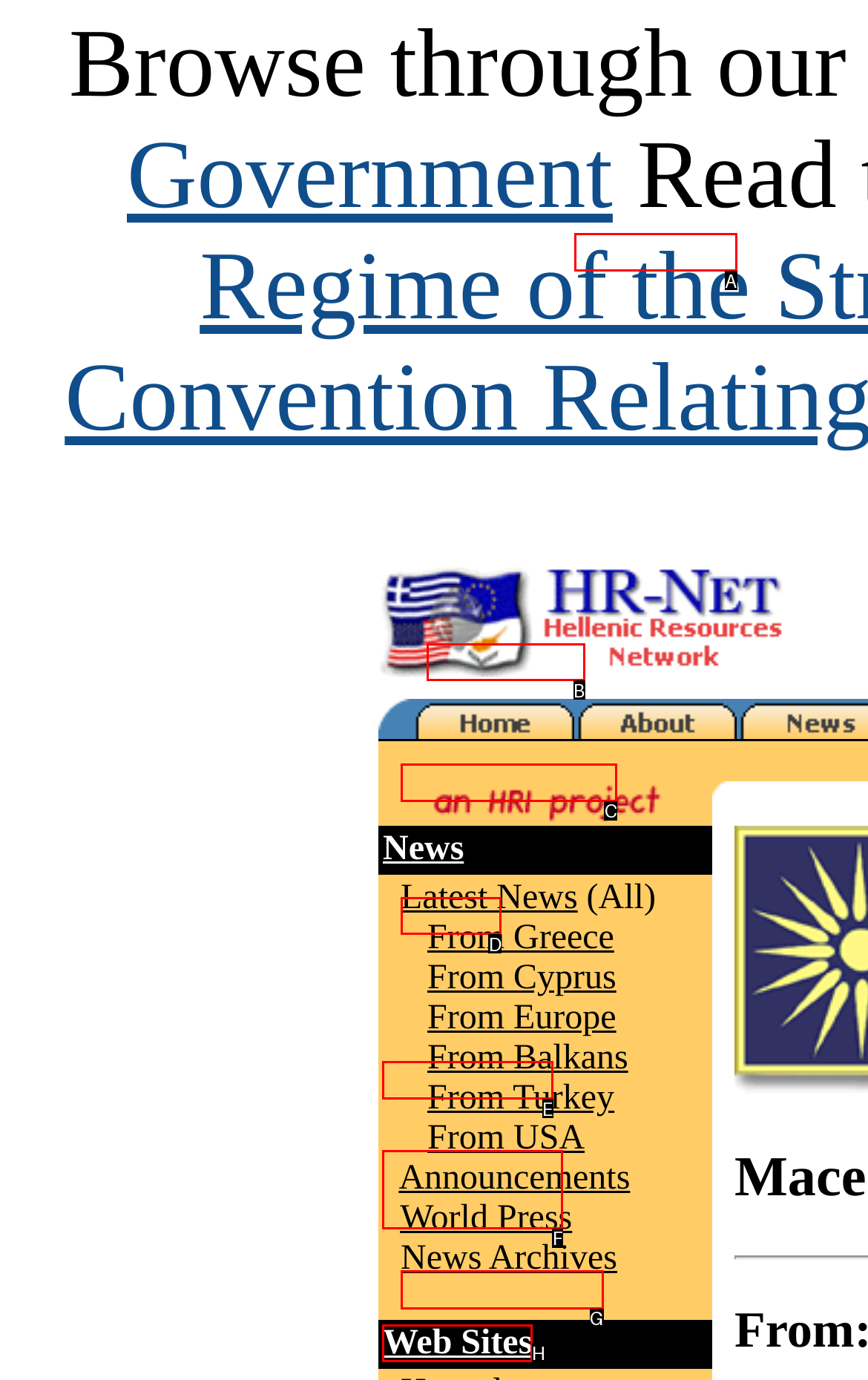Identify the HTML element to select in order to accomplish the following task: Browse Web Sites
Reply with the letter of the chosen option from the given choices directly.

H